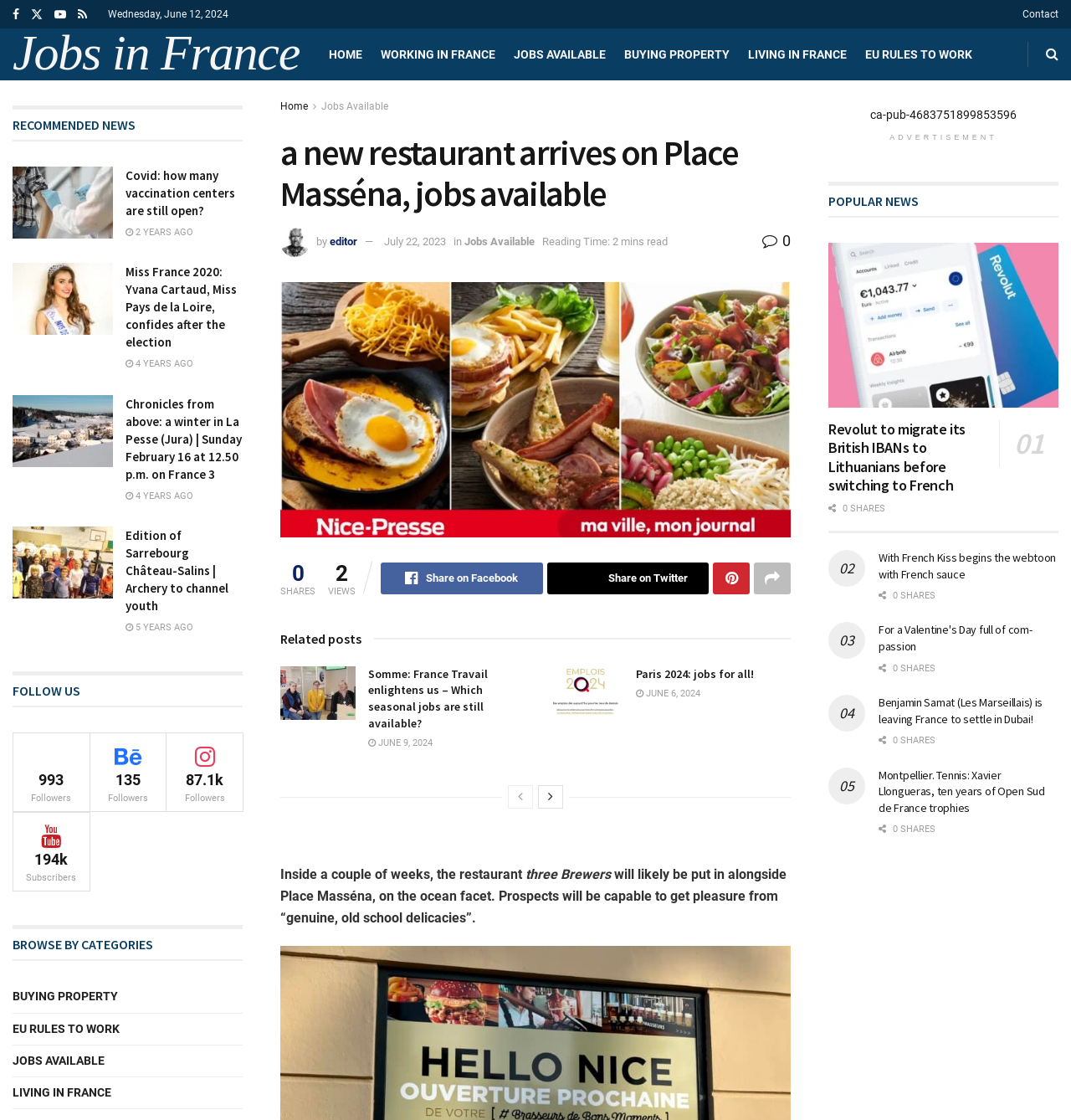Predict the bounding box coordinates of the area that should be clicked to accomplish the following instruction: "Click on 'Contact'". The bounding box coordinates should consist of four float numbers between 0 and 1, i.e., [left, top, right, bottom].

[0.955, 0.0, 0.988, 0.025]